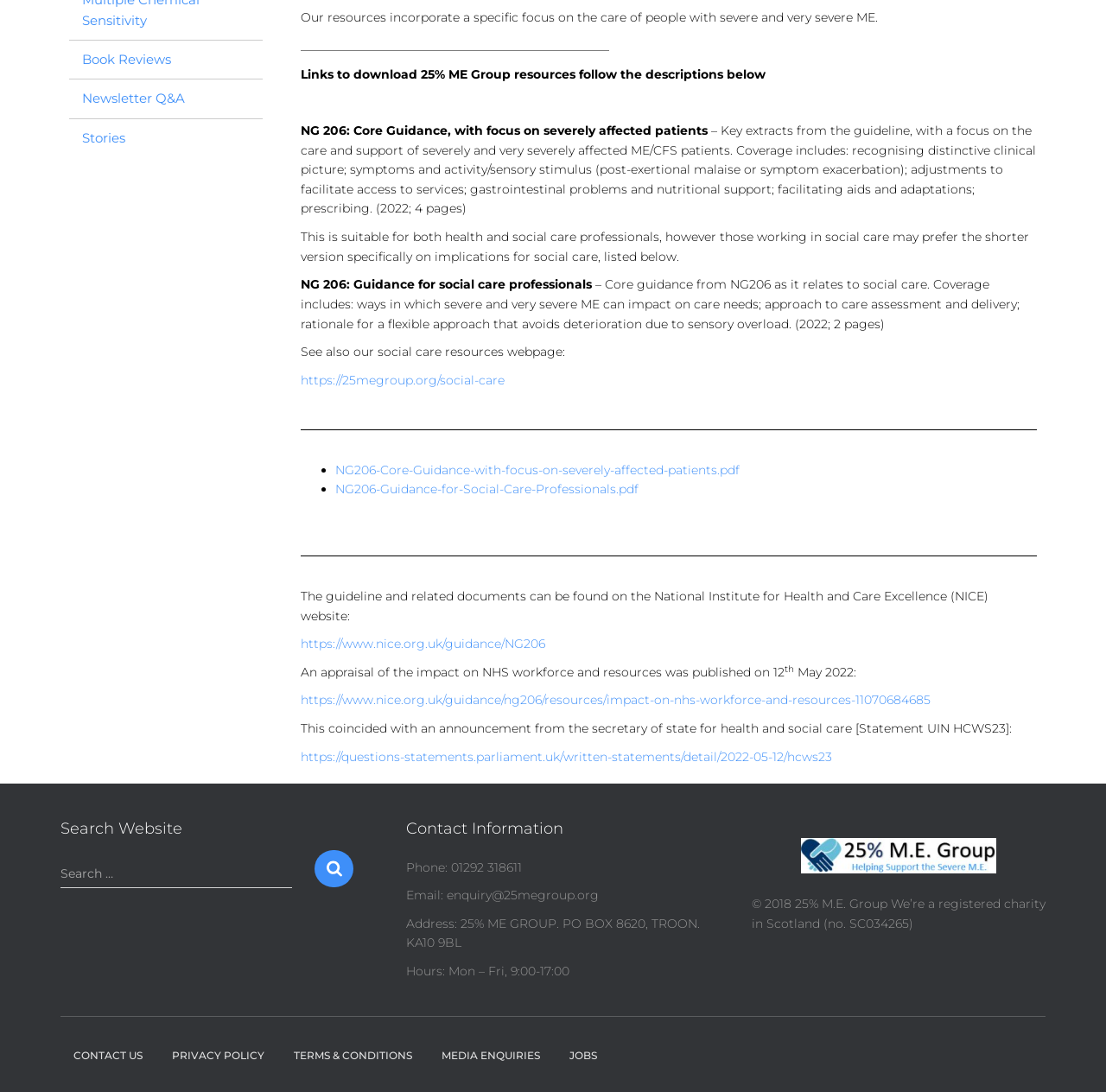Specify the bounding box coordinates (top-left x, top-left y, bottom-right x, bottom-right y) of the UI element in the screenshot that matches this description: parent_node: Home Contact Us Login

[0.949, 0.455, 0.988, 0.494]